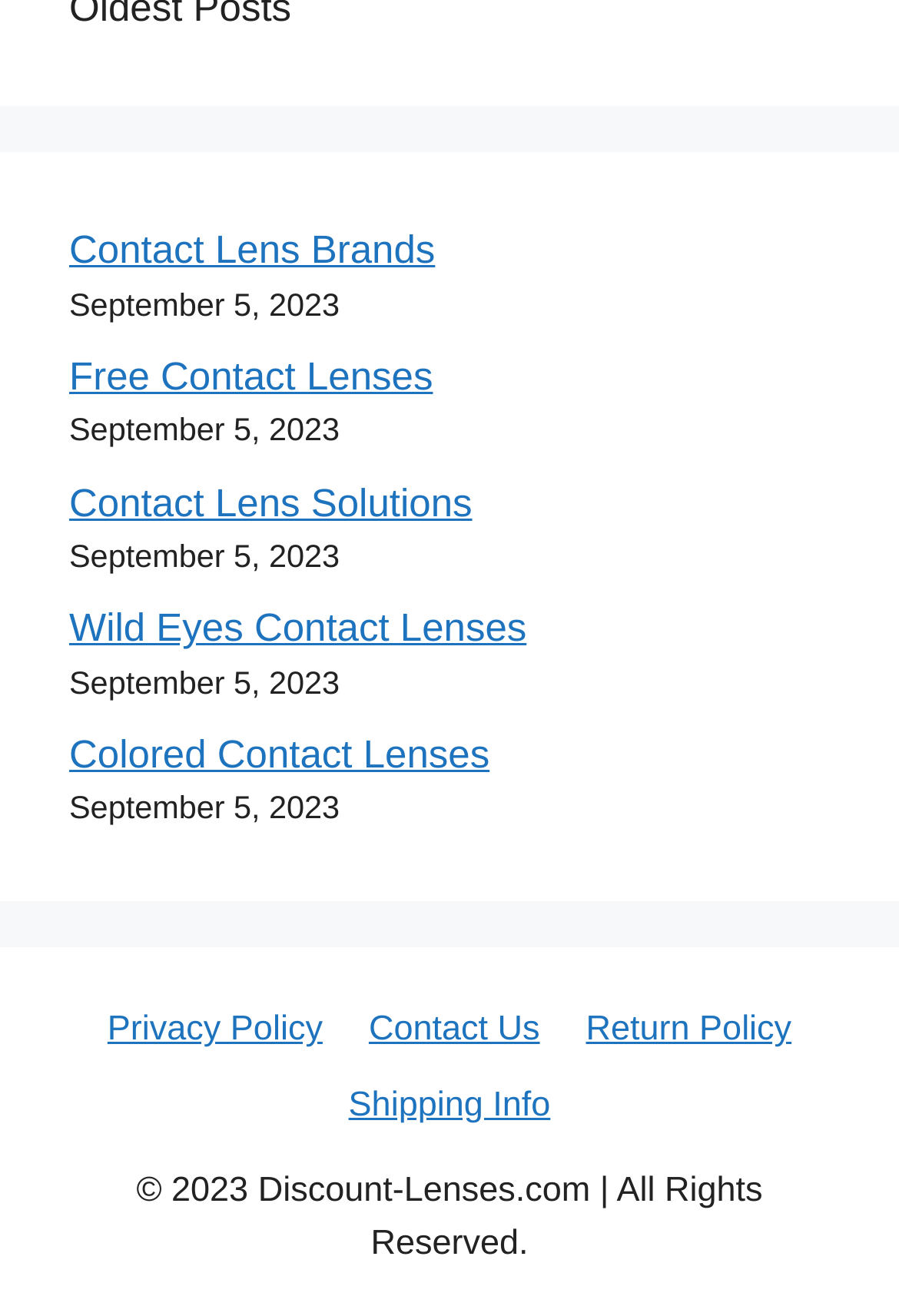Answer briefly with one word or phrase:
What is the position of the 'Contact Lens Brands' link?

Above the 'Free Contact Lenses' link